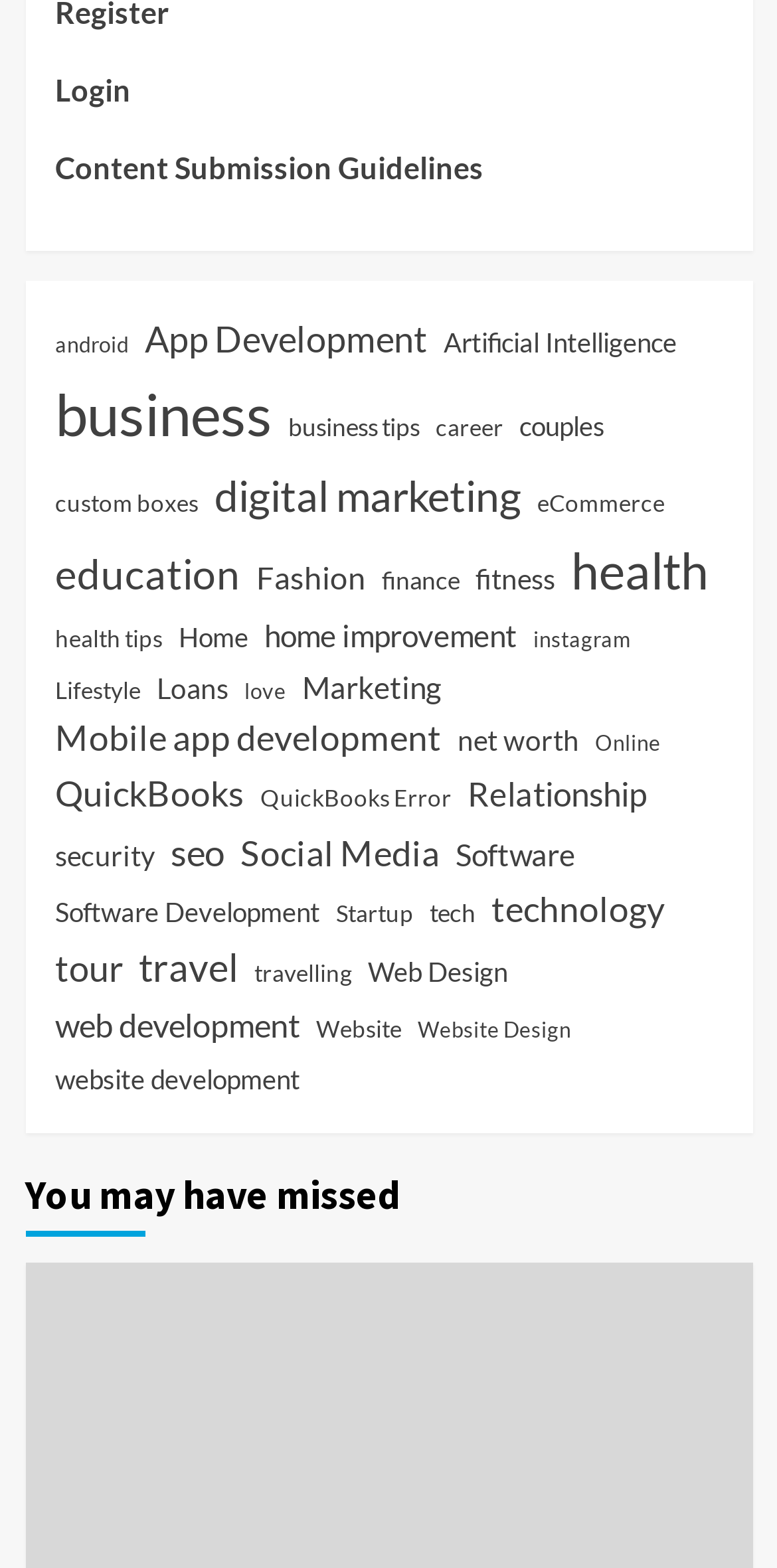Highlight the bounding box coordinates of the region I should click on to meet the following instruction: "Learn about digital marketing".

[0.276, 0.294, 0.671, 0.338]